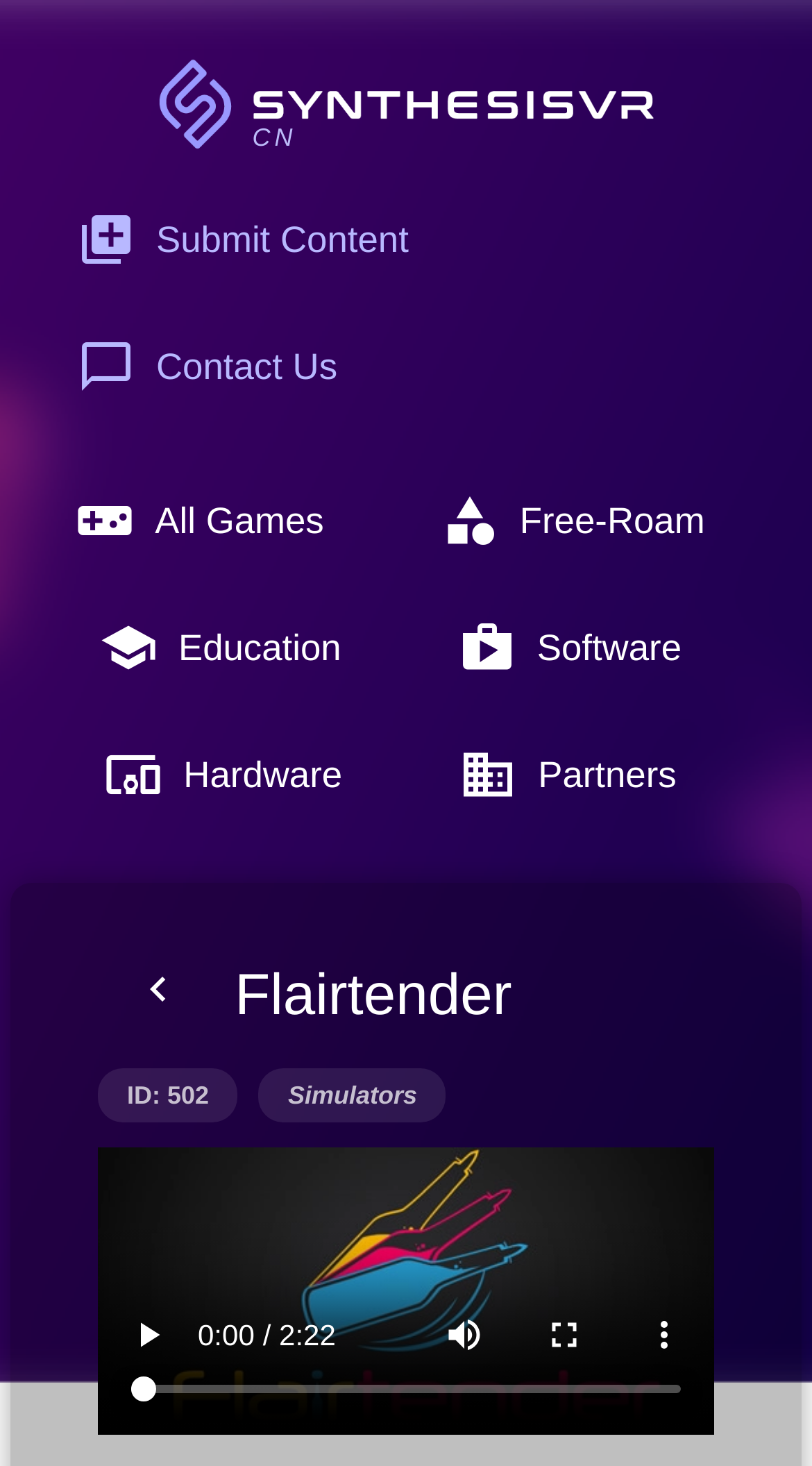Find the bounding box coordinates of the element you need to click on to perform this action: 'Contact us'. The coordinates should be represented by four float values between 0 and 1, in the format [left, top, right, bottom].

[0.051, 0.212, 0.446, 0.288]